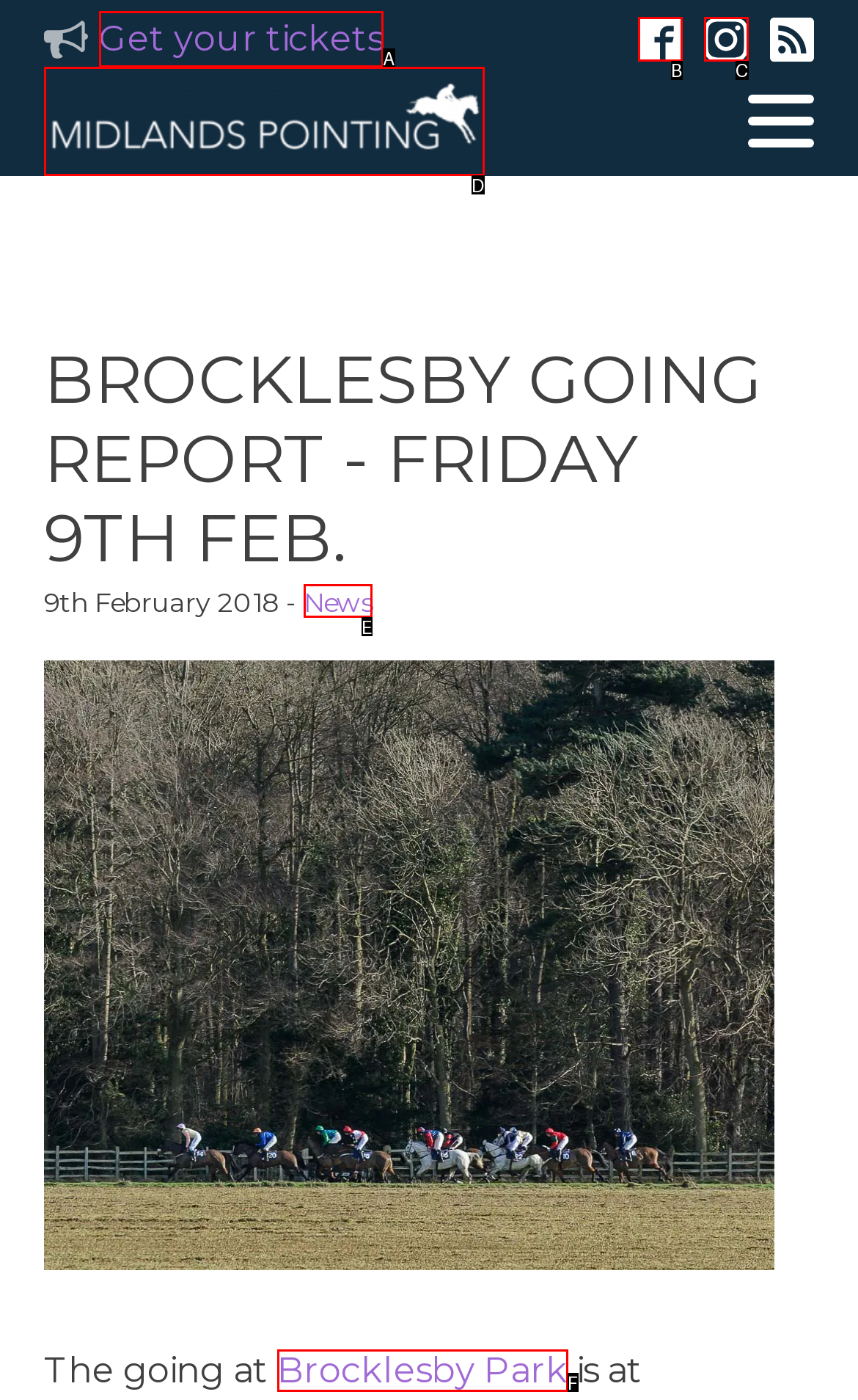Determine the HTML element that best aligns with the description: Midlands Pointing on Facebook
Answer with the appropriate letter from the listed options.

B